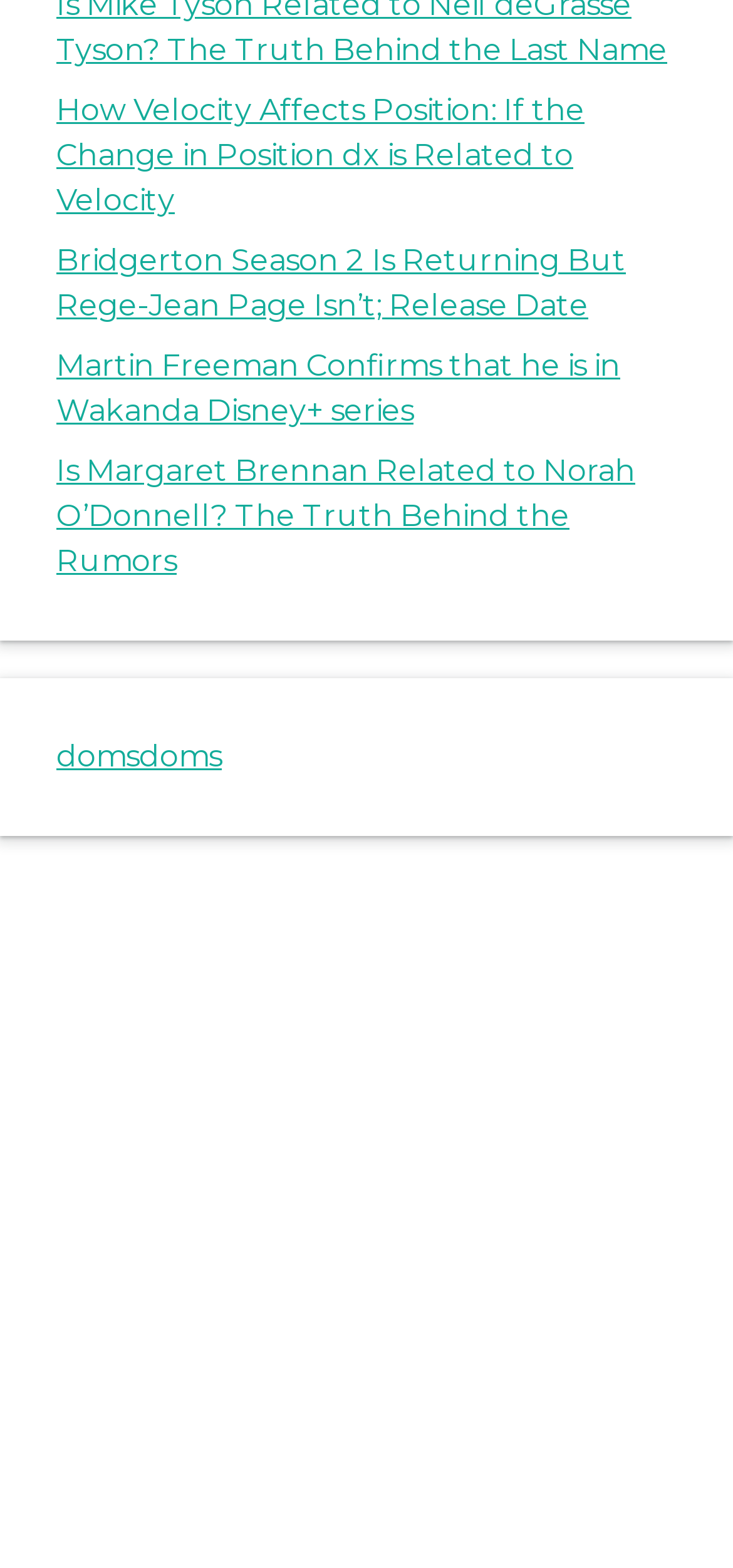Identify the coordinates of the bounding box for the element that must be clicked to accomplish the instruction: "Explore the rumors about Margaret Brennan and Norah O’Donnell".

[0.077, 0.289, 0.867, 0.369]